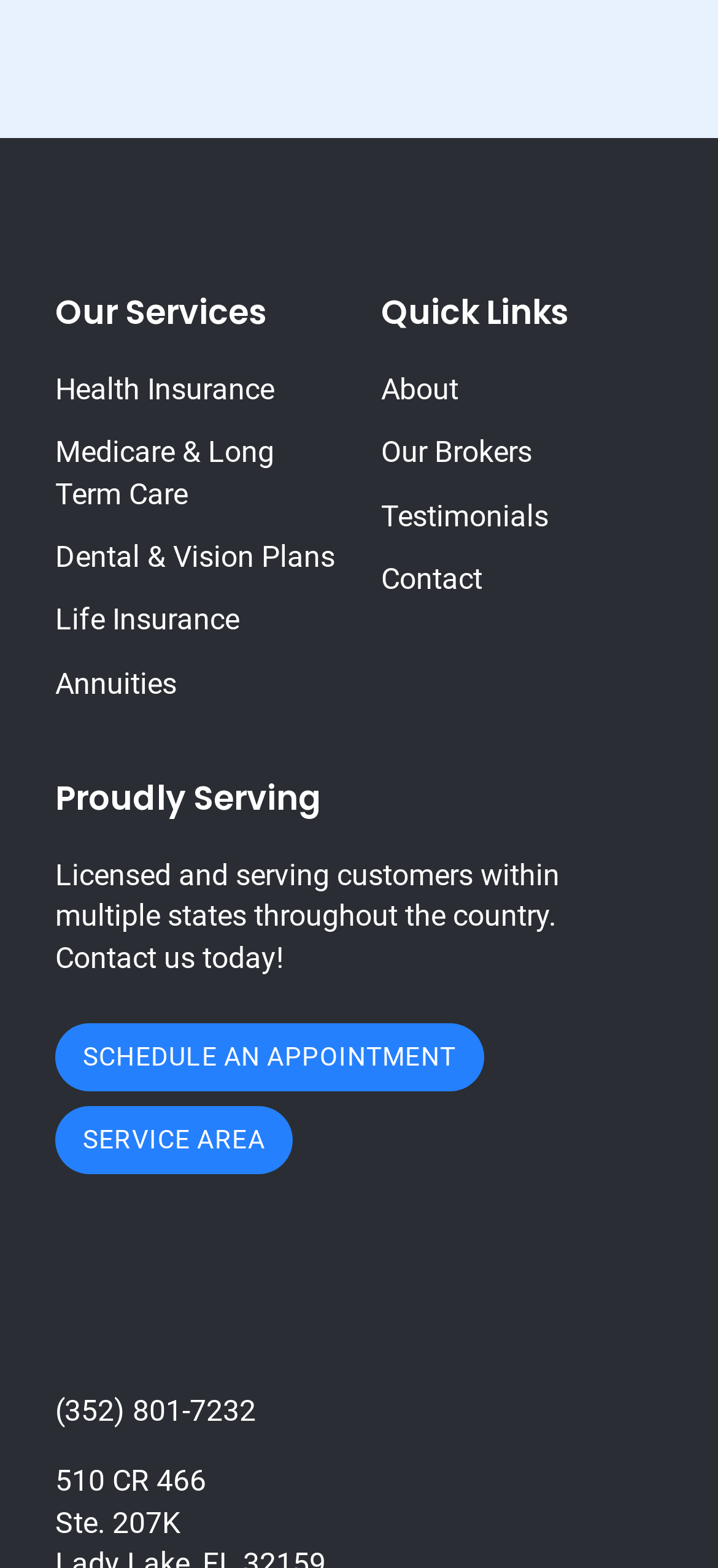Please identify the coordinates of the bounding box for the clickable region that will accomplish this instruction: "Click on Health Insurance".

[0.077, 0.237, 0.382, 0.259]